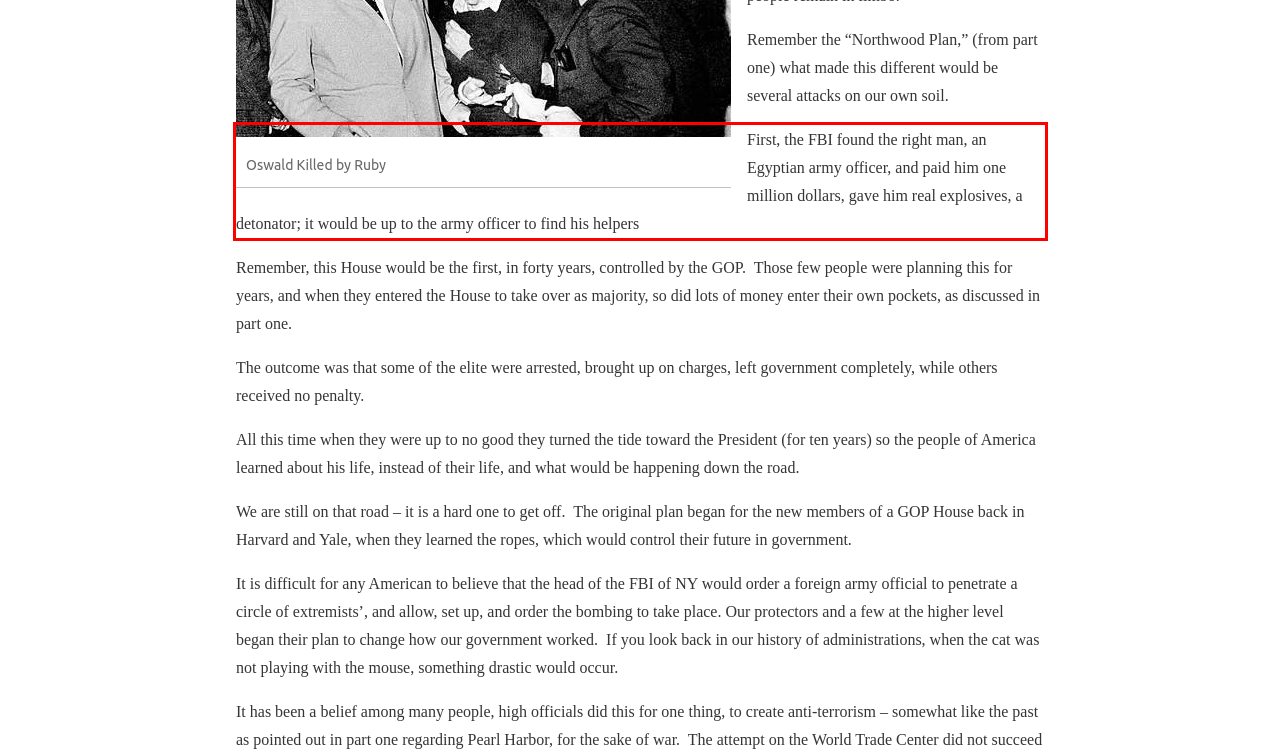Analyze the screenshot of a webpage where a red rectangle is bounding a UI element. Extract and generate the text content within this red bounding box.

First, the FBI found the right man, an Egyptian army officer, and paid him one million dollars, gave him real explosives, a detonator; it would be up to the army officer to find his helpers